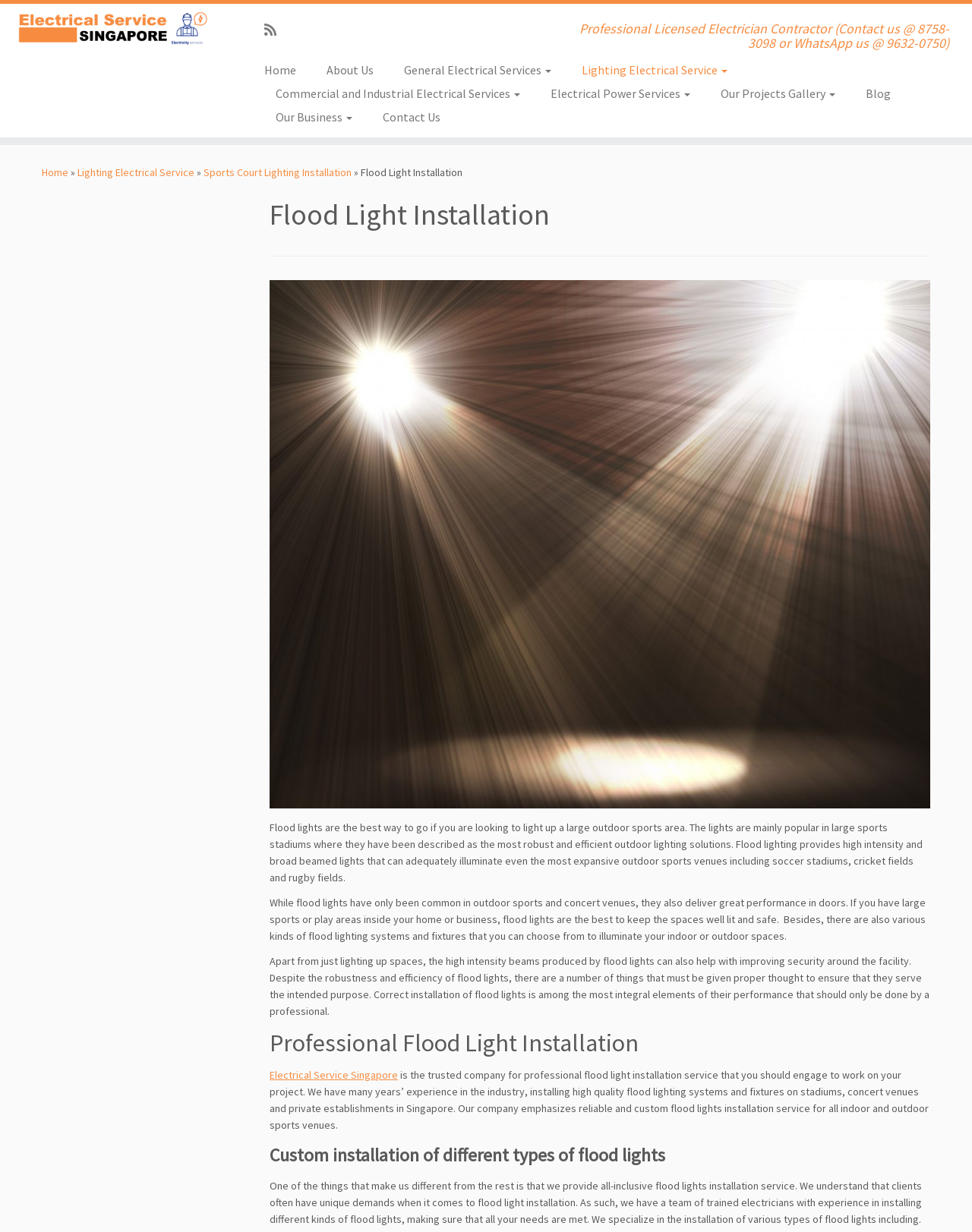Answer the question below in one word or phrase:
What type of service does the company provide?

Flood light installation